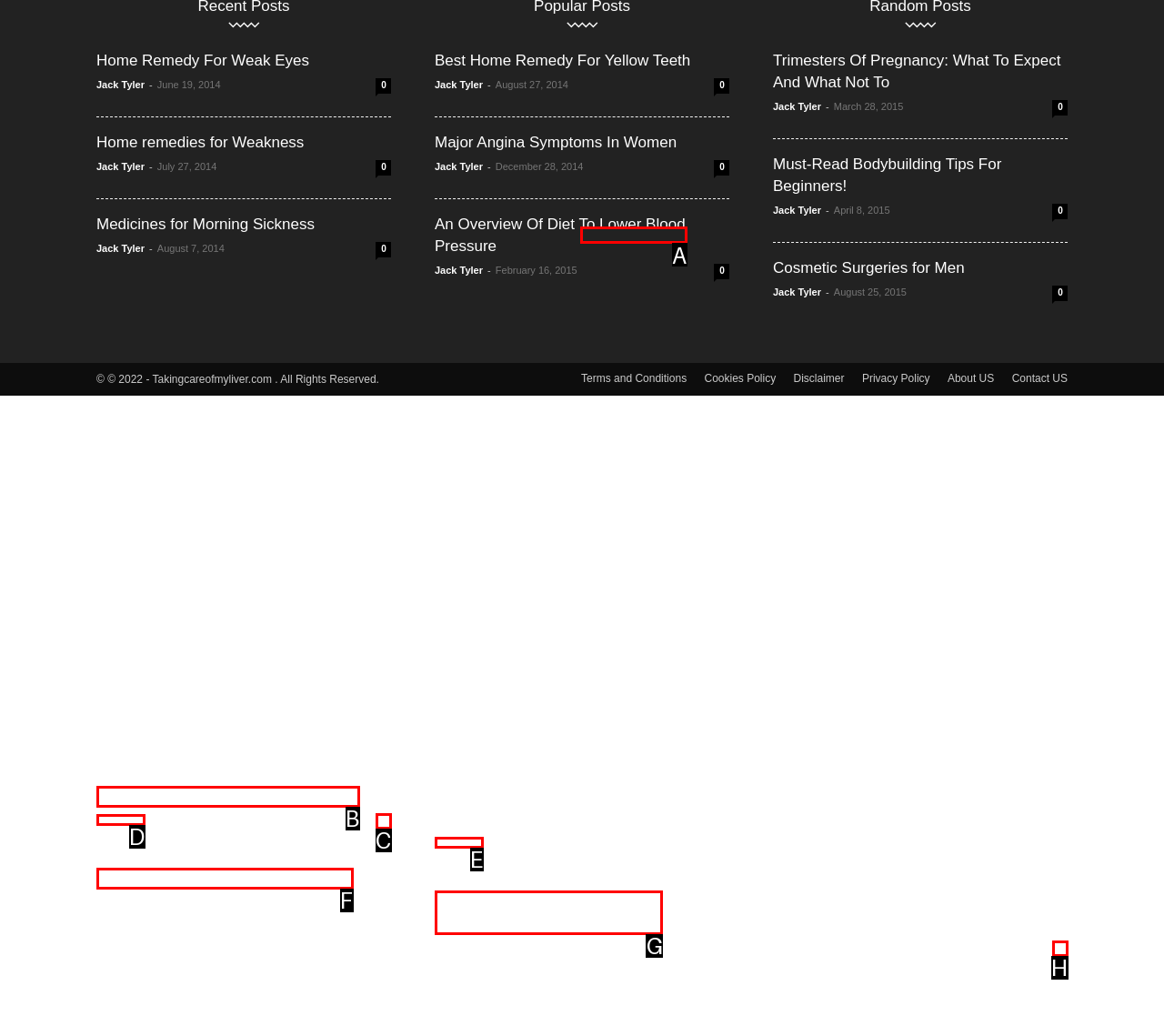To complete the instruction: View the 'Photo Gallery', which HTML element should be clicked?
Respond with the option's letter from the provided choices.

None